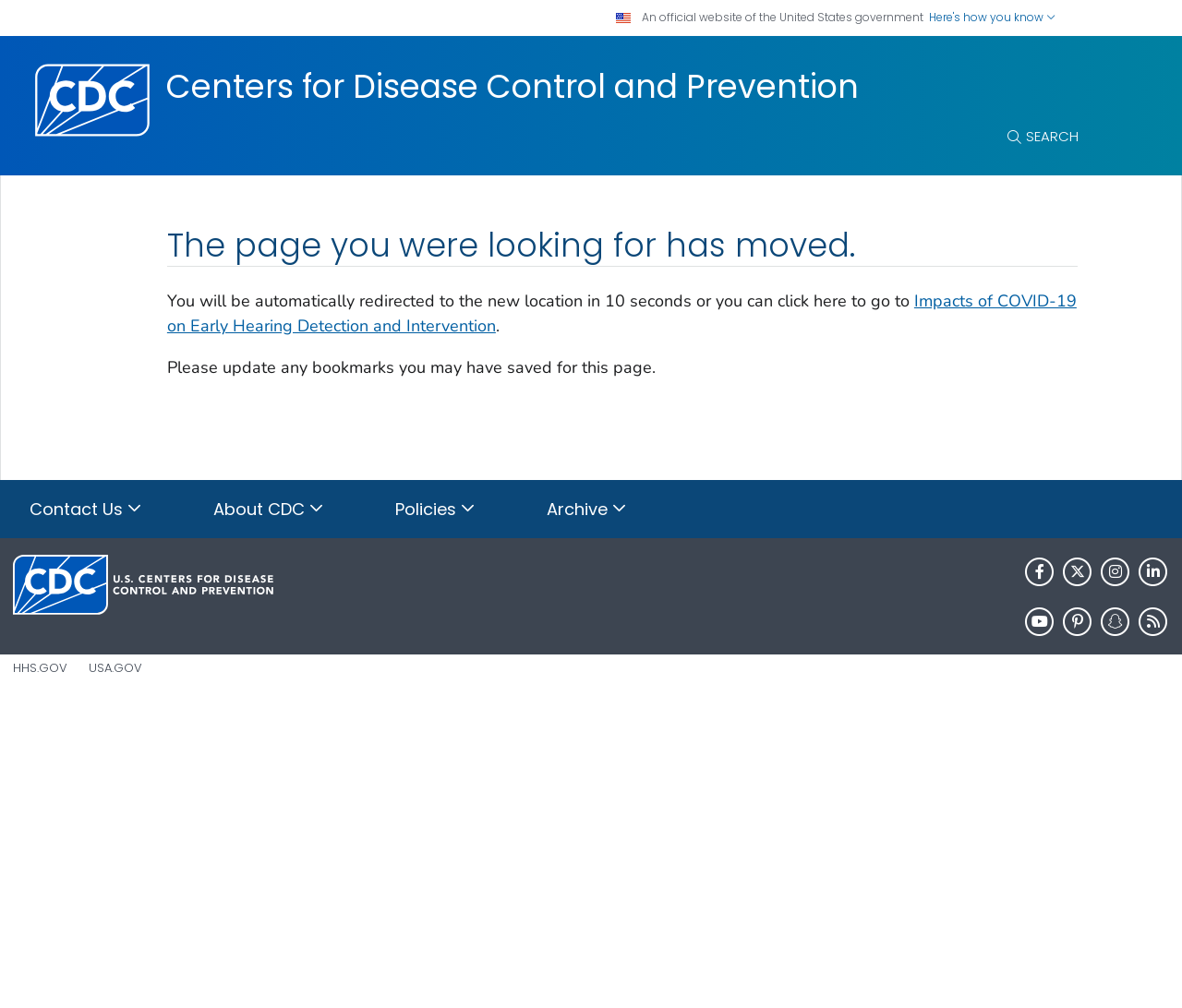Produce a meticulous description of the webpage.

This webpage is a "Page Not Found" page from the Centers for Disease Control and Prevention (CDC) website. At the top, there is a notification stating that the page is an official website of the United States government, accompanied by a button labeled "Here's how you know". 

Below this notification, there is a CDC logo and a link to the CDC website. A search bar is located to the right of the logo. 

The main content area is divided into two sections. The top section displays a heading stating that the page the user was looking for has moved, and provides a link to the new location. The user will be automatically redirected to the new location in 10 seconds. There is also a note asking users to update any bookmarks they may have saved for this page.

The bottom section contains a row of buttons, including "Contact Us", "About CDC", "Policies", and "Archive". Below these buttons, there is a CDC logo and a row of social media icons, including Facebook, Instagram, LinkedIn, YouTube, Pinterest, Snapchat, and RSS. There are also links to HHS.GOV and USA.GOV at the bottom of the page.